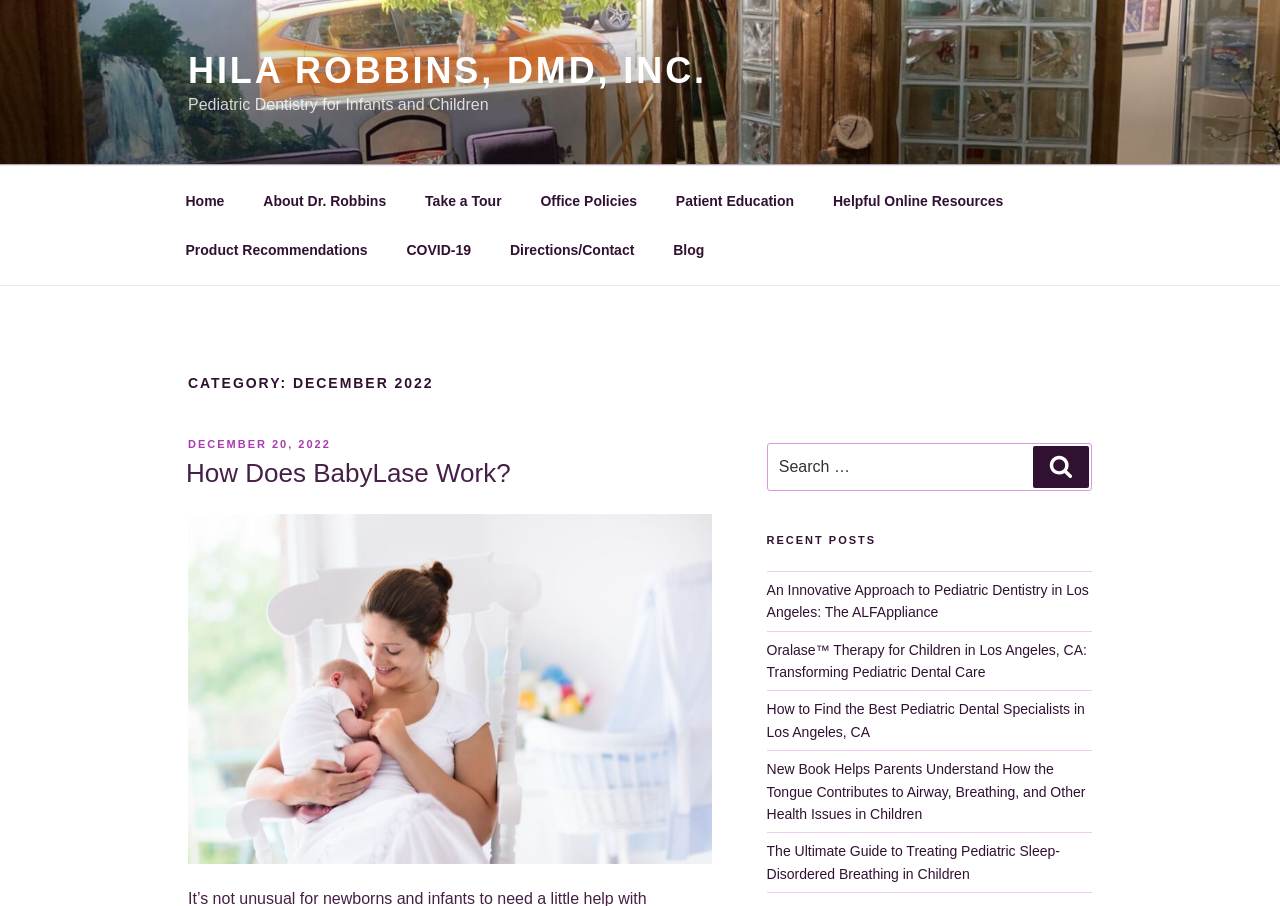Please specify the bounding box coordinates of the clickable section necessary to execute the following command: "Click on the 'Home' link".

[0.131, 0.195, 0.189, 0.249]